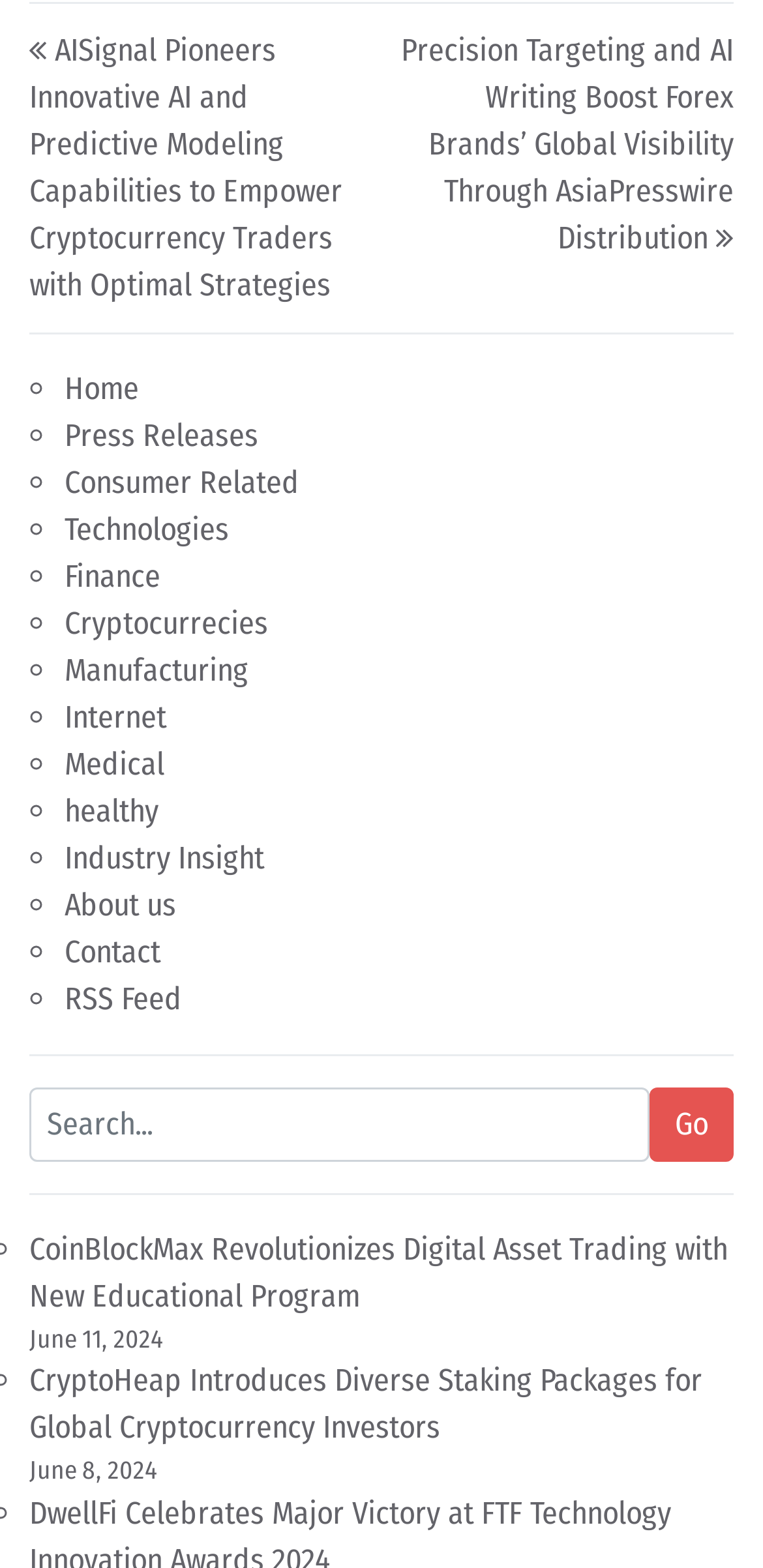Please provide the bounding box coordinates for the element that needs to be clicked to perform the instruction: "Click on the Go button". The coordinates must consist of four float numbers between 0 and 1, formatted as [left, top, right, bottom].

[0.851, 0.693, 0.962, 0.741]